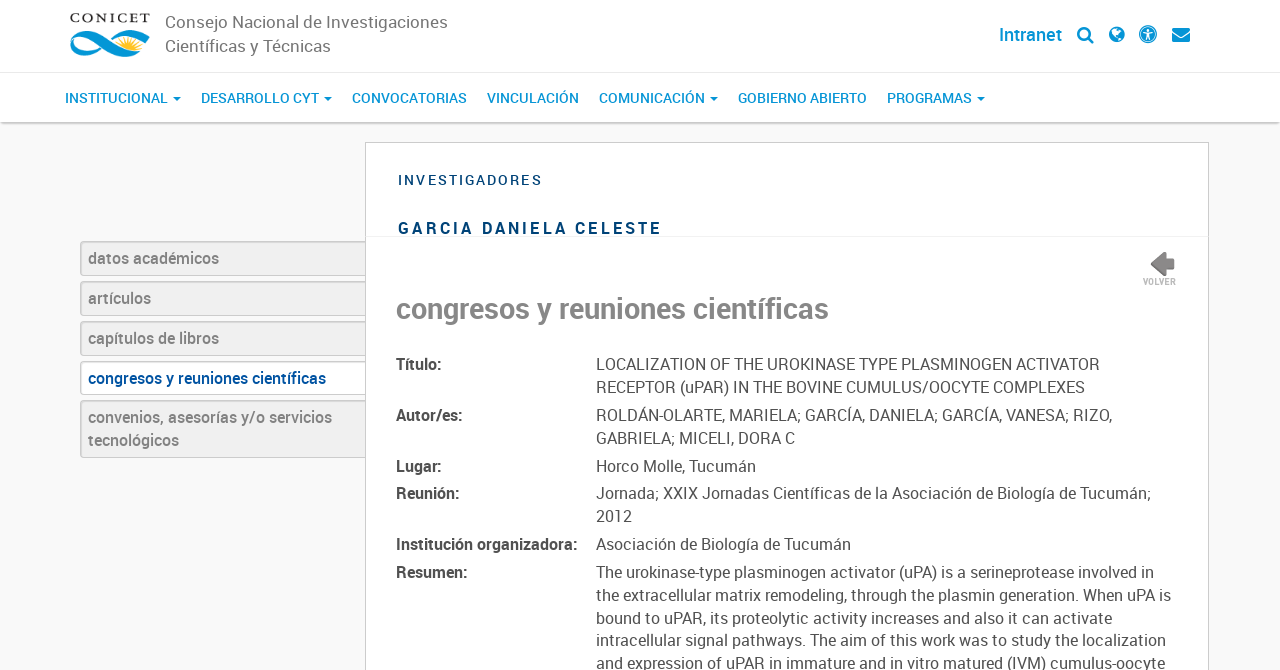What is the title of the research?
With the help of the image, please provide a detailed response to the question.

The title of the research can be found in the section where the research details are listed, and it is 'LOCALIZATION OF THE UROKINASE TYPE PLASMINOGEN ACTIVATOR RECEPTOR (uPAR) IN THE BOVINE CUMULUS/OOCYTE COMPLEXES'.